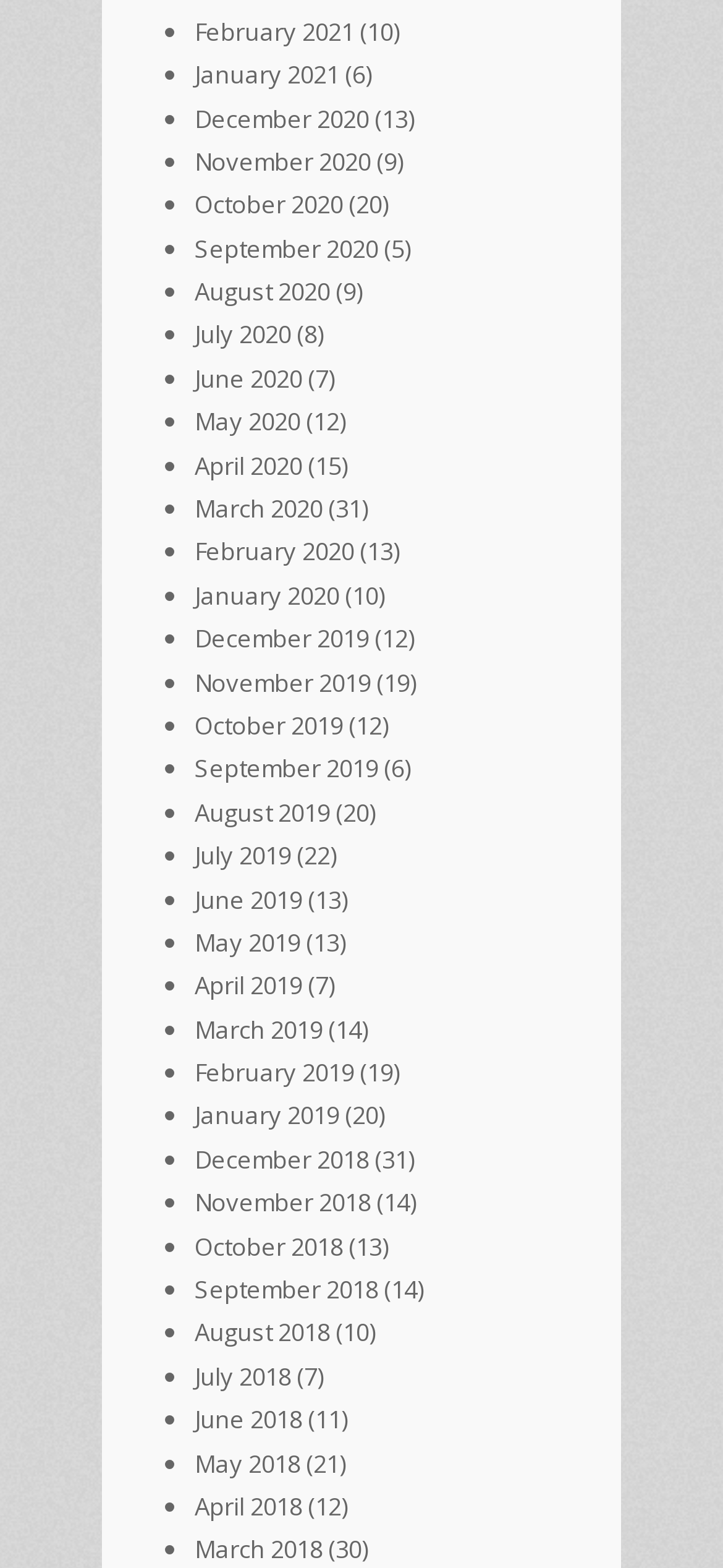Provide your answer in one word or a succinct phrase for the question: 
What is the pattern of the list?

Monthly links in reverse chronological order